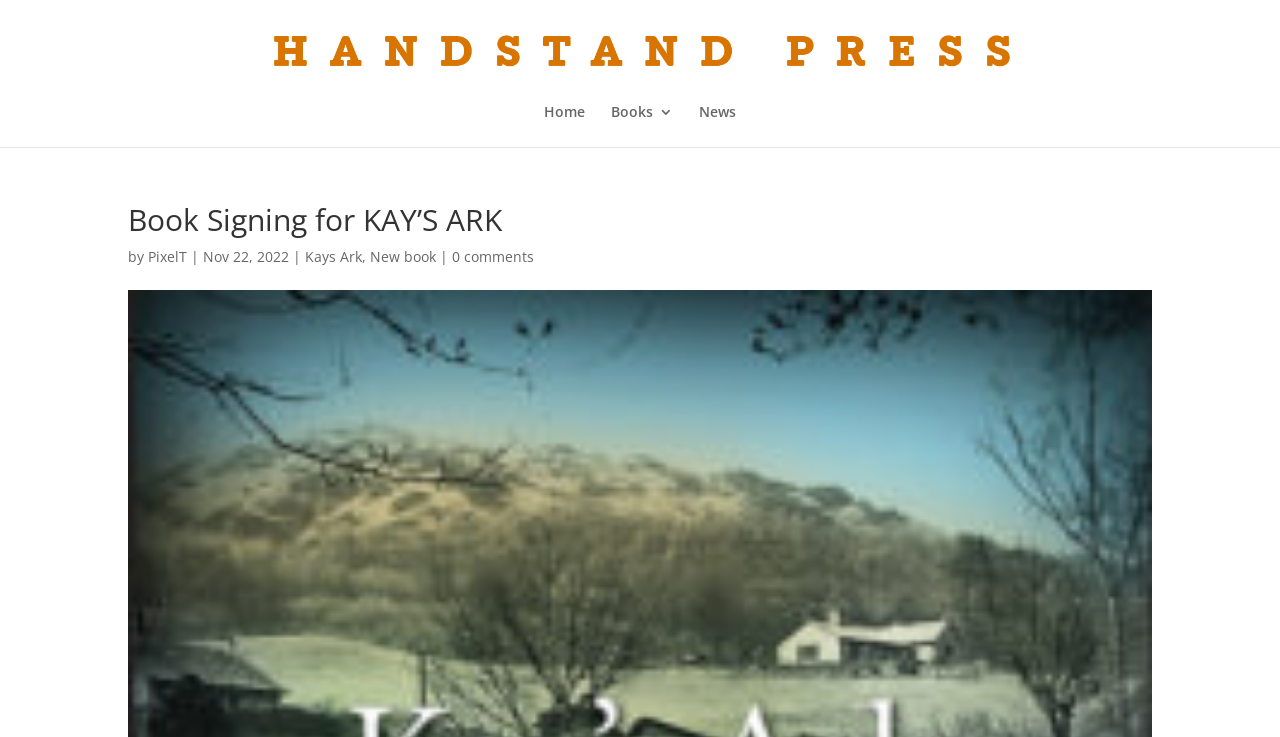Determine the bounding box coordinates of the element that should be clicked to execute the following command: "learn more about Kays Ark".

[0.238, 0.335, 0.283, 0.361]